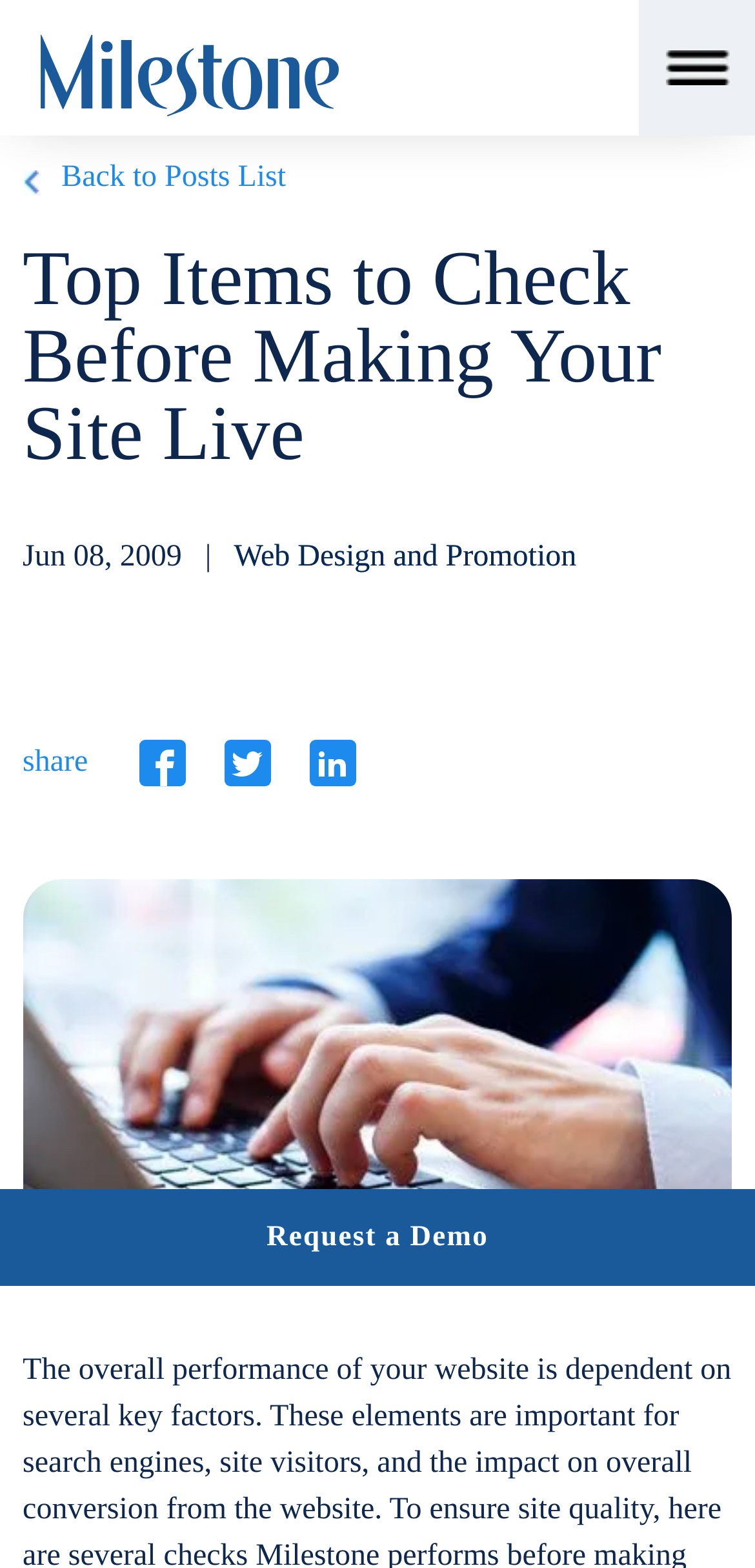Determine the bounding box coordinates of the clickable element to achieve the following action: 'Request a demo'. Provide the coordinates as four float values between 0 and 1, formatted as [left, top, right, bottom].

[0.0, 0.758, 1.0, 0.82]